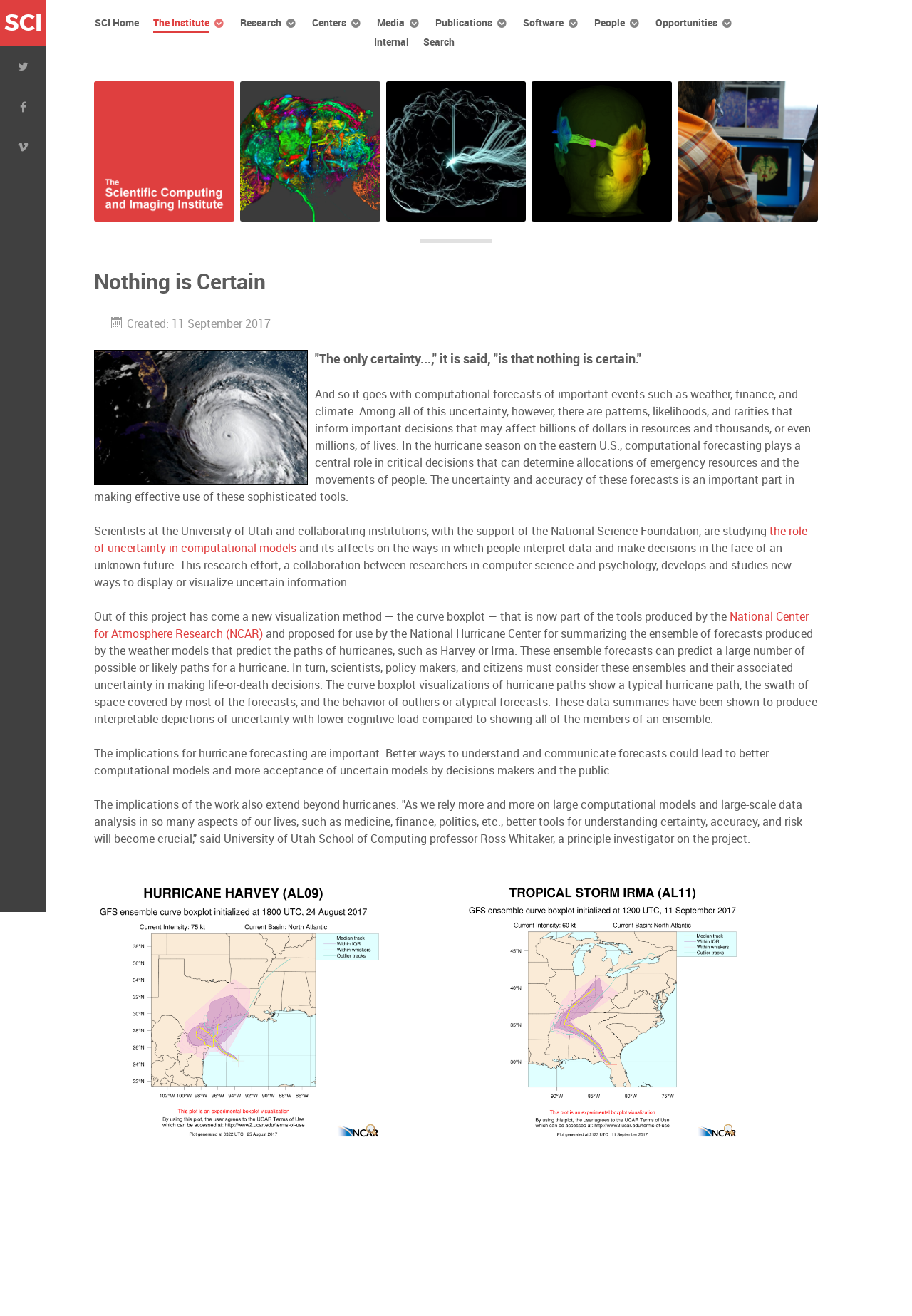Find the bounding box coordinates of the element's region that should be clicked in order to follow the given instruction: "Learn about BrainStimulator". The coordinates should consist of four float numbers between 0 and 1, i.e., [left, top, right, bottom].

[0.583, 0.062, 0.737, 0.168]